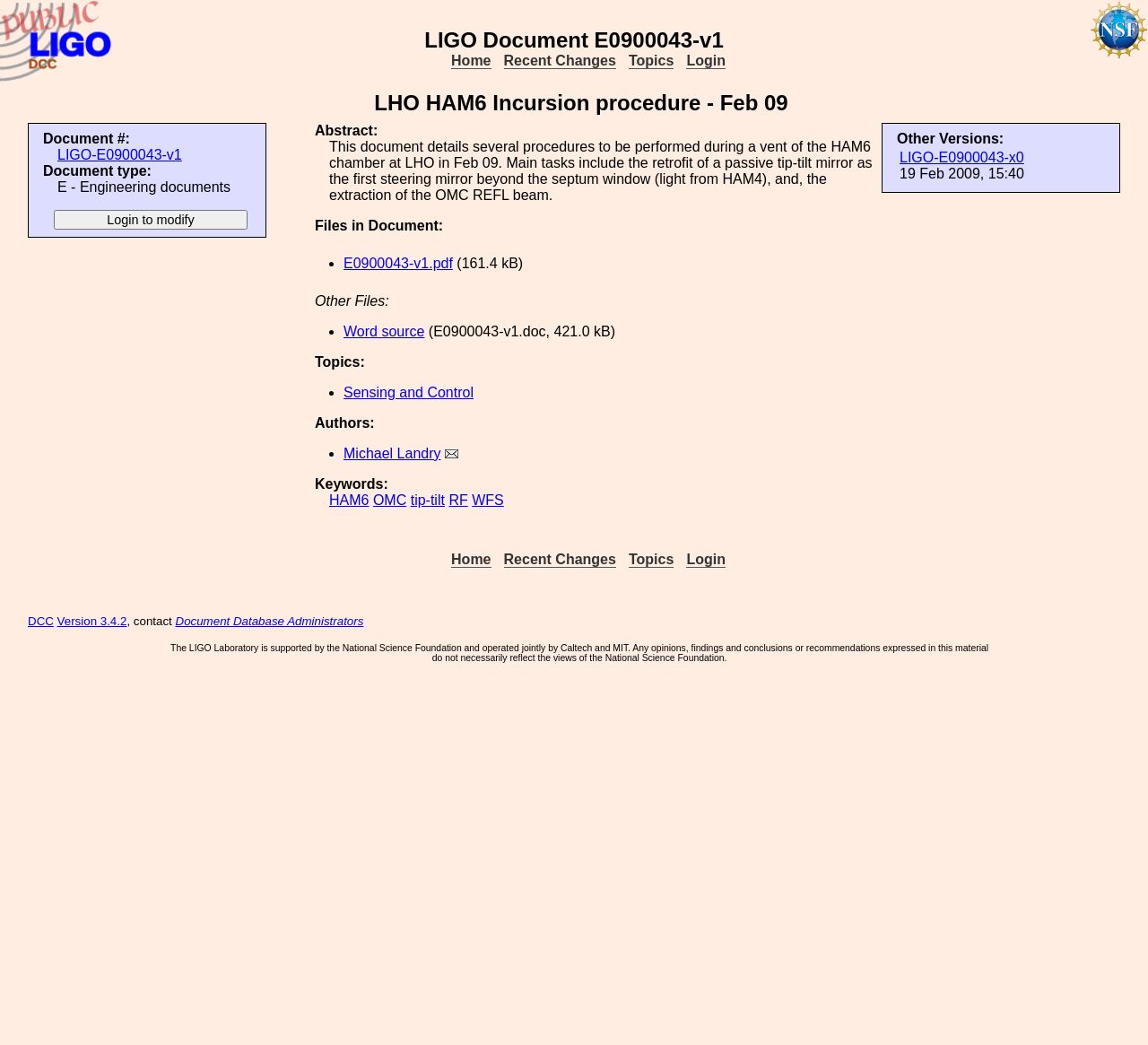What is the size of the file E0900043-v1.pdf?
Respond with a short answer, either a single word or a phrase, based on the image.

161.4 kB